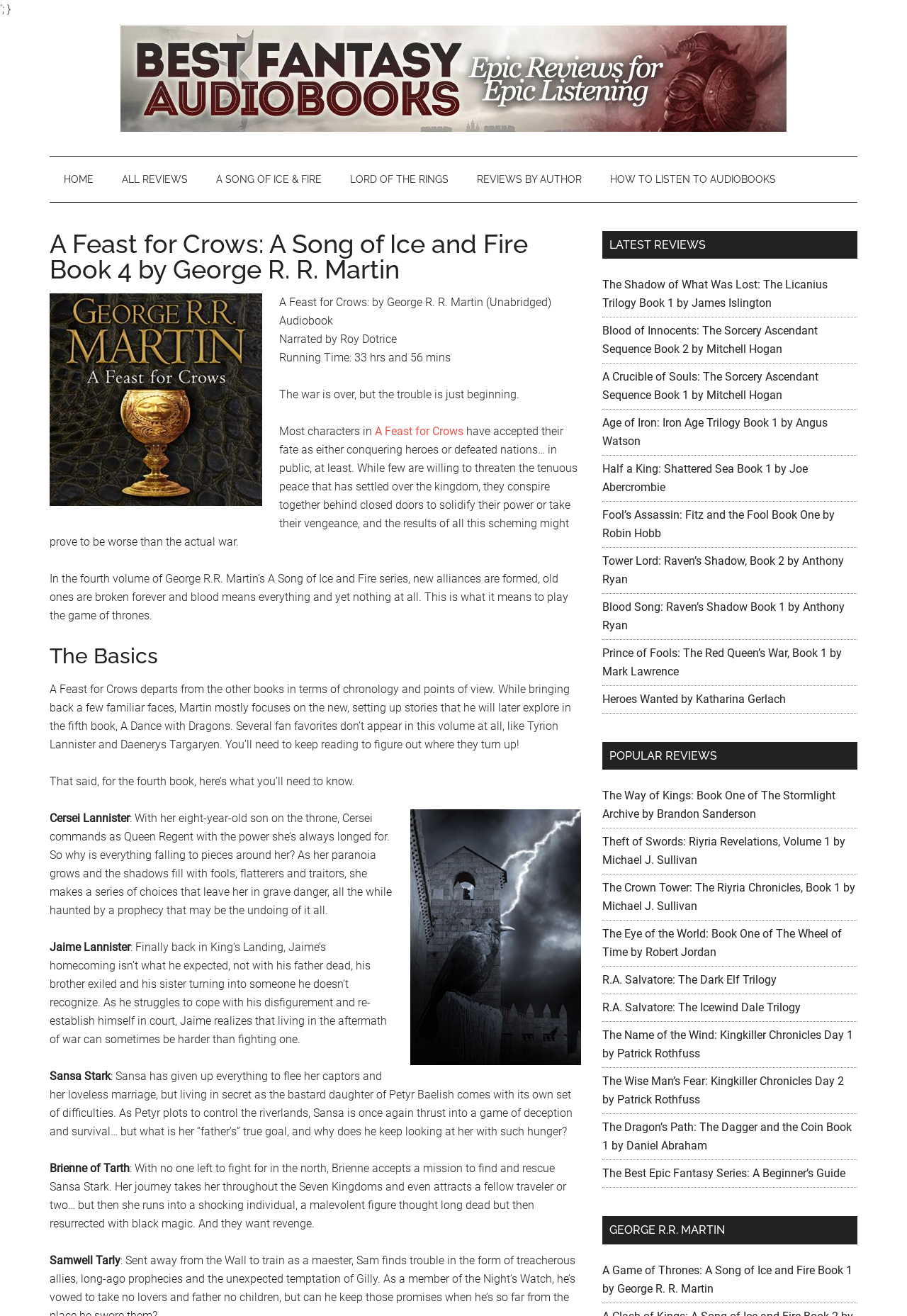Identify the bounding box coordinates of the clickable region required to complete the instruction: "Click on the 'HOW TO LISTEN TO AUDIOBOOKS' link". The coordinates should be given as four float numbers within the range of 0 and 1, i.e., [left, top, right, bottom].

[0.657, 0.119, 0.871, 0.153]